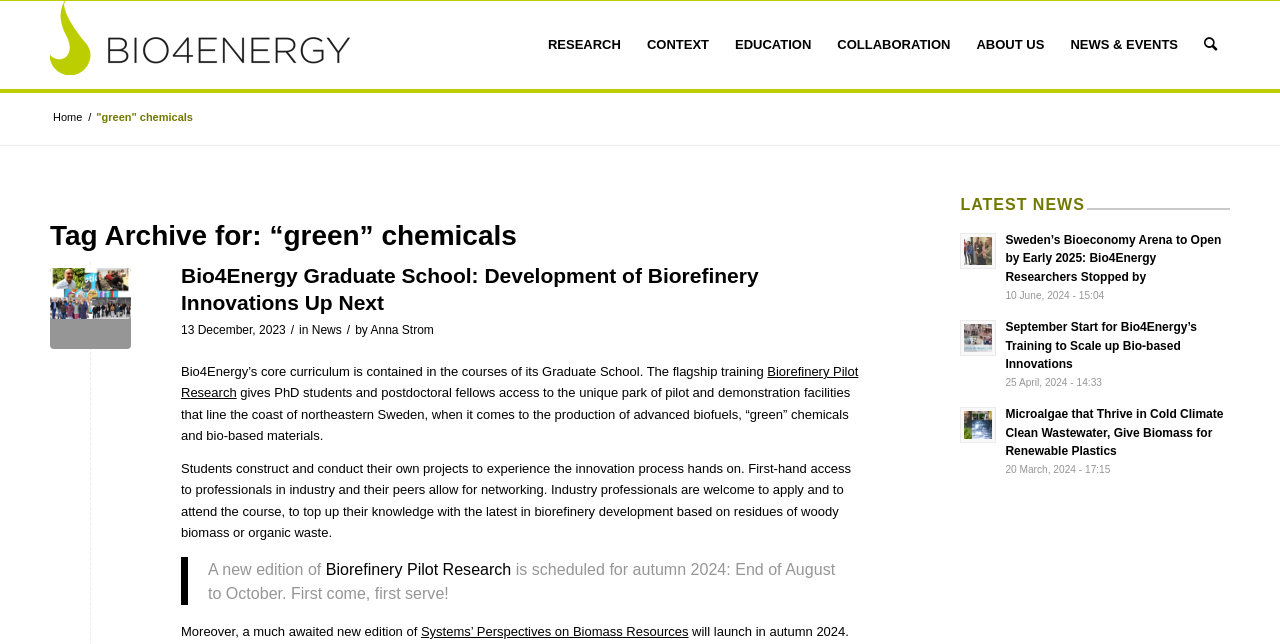What is the topic of the course mentioned in the webpage?
Using the image, provide a detailed and thorough answer to the question.

I found the answer by looking at the heading 'Bio4Energy Graduate School: Development of Biorefinery Innovations Up Next' and its child elements, which described the course.